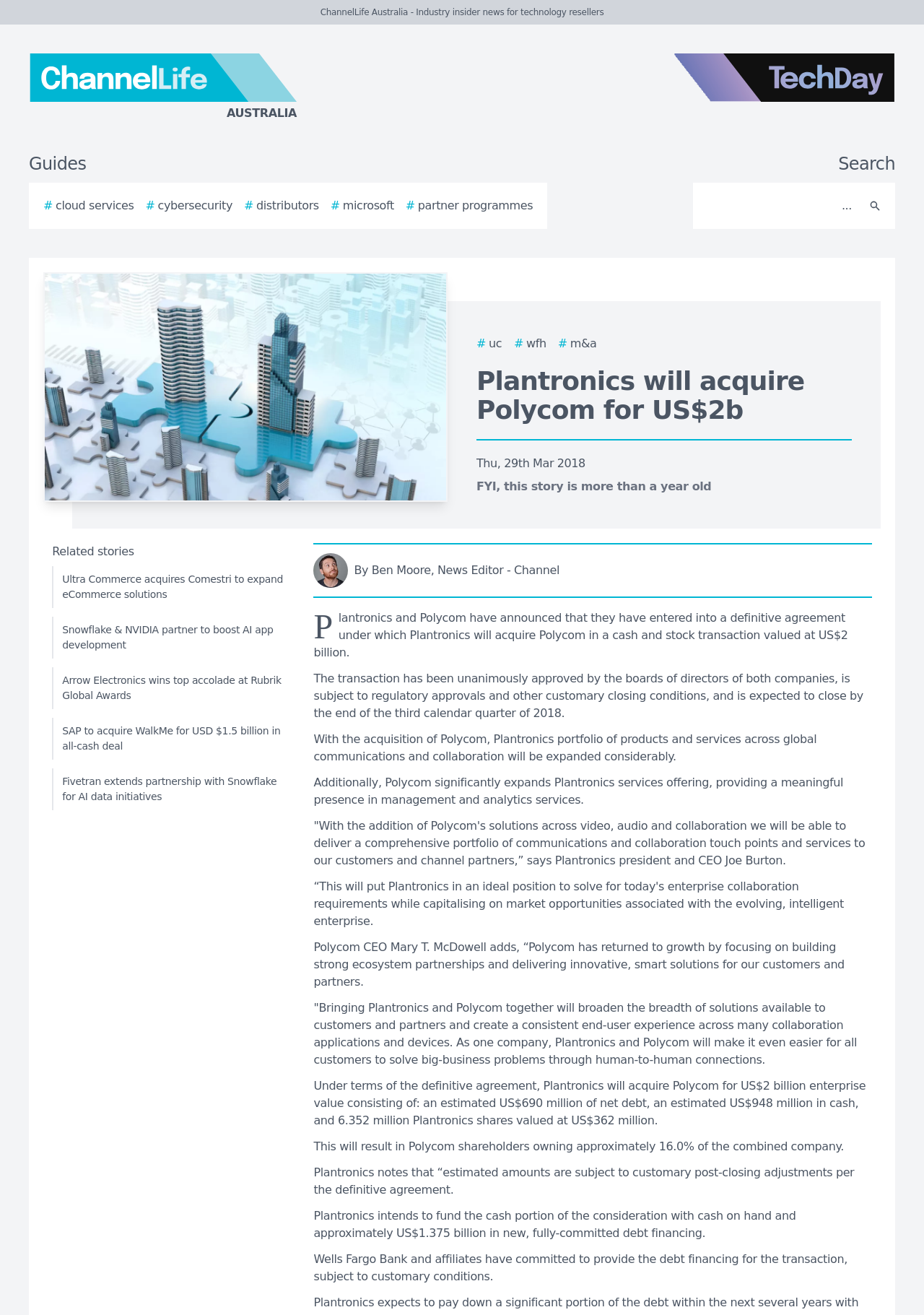Please use the details from the image to answer the following question comprehensively:
What is the value of the transaction?

The answer can be found in the heading 'Plantronics will acquire Polycom for US$2b' and also in the article content where it is mentioned that 'the transaction has been valued at US$2 billion'.